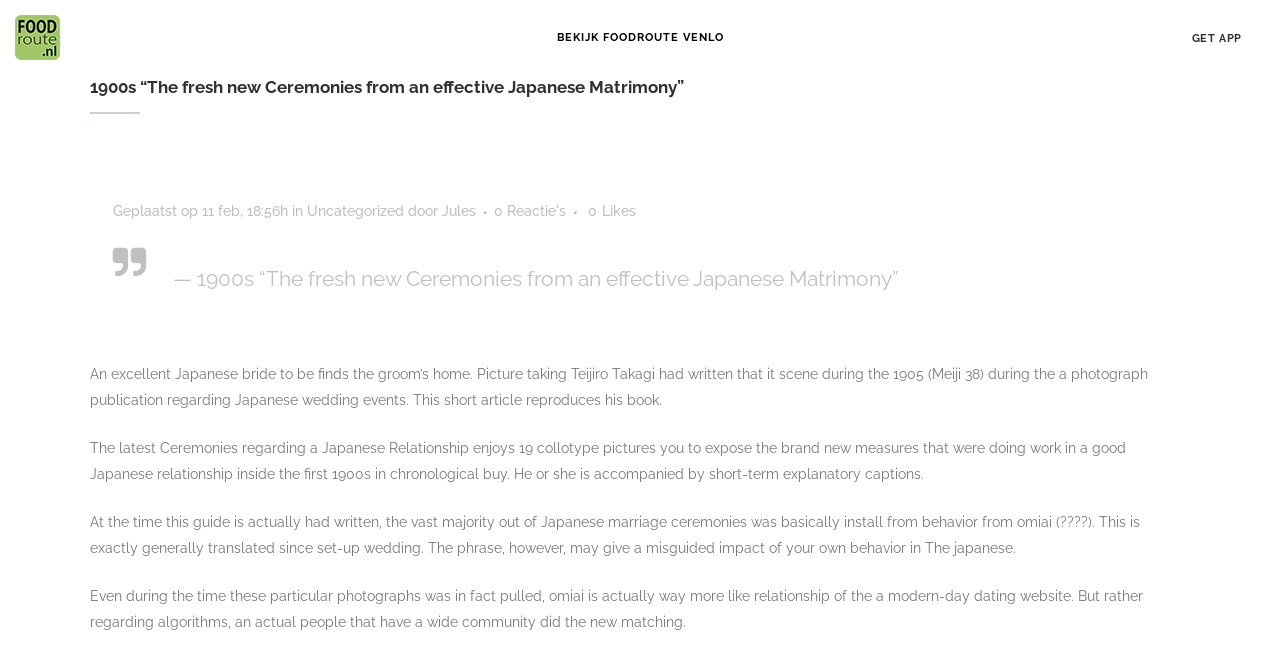Respond to the question below with a single word or phrase:
What is the name of the photographer?

Teijiro Takagi